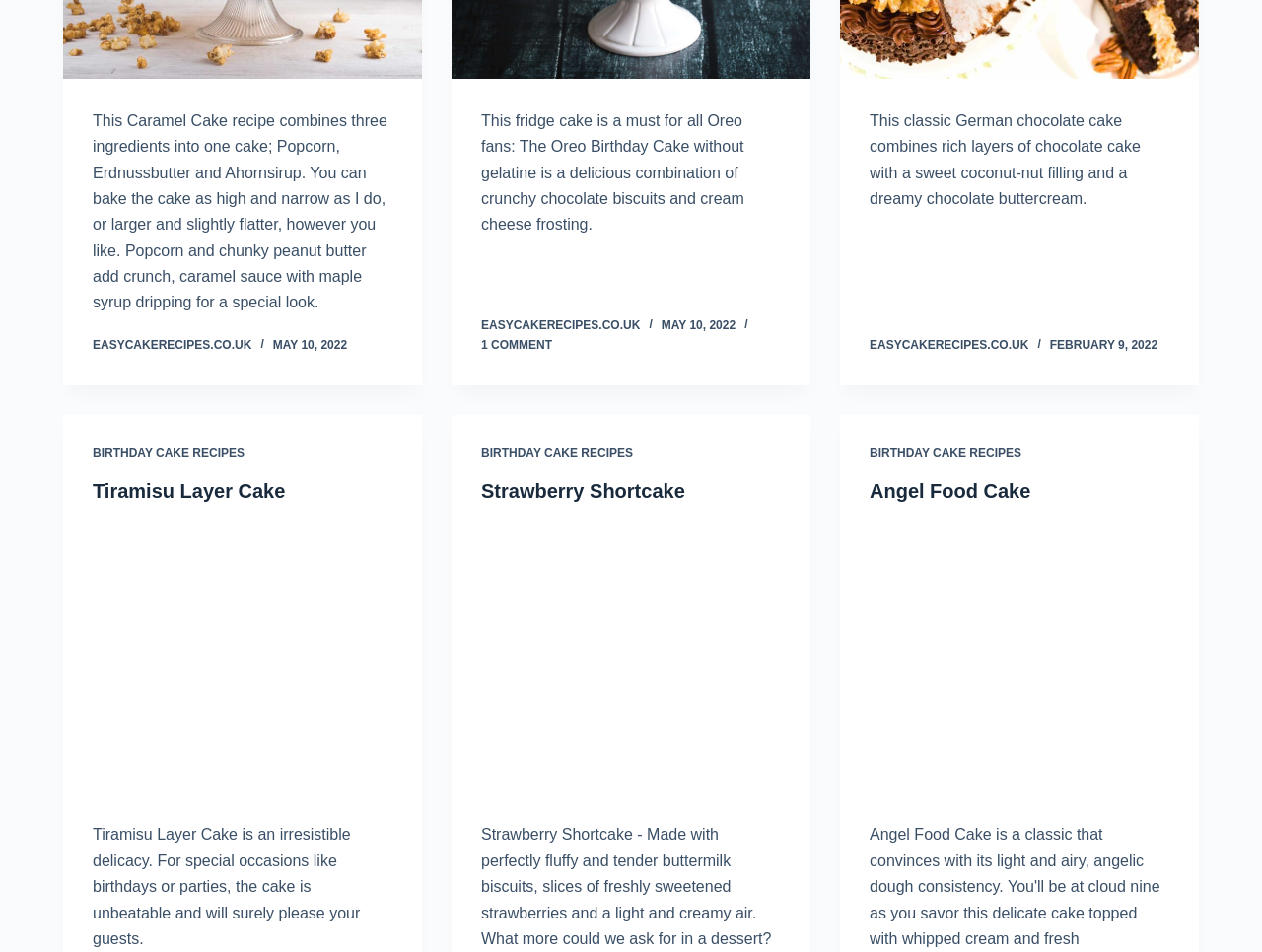How many comments does the Caramel Cake recipe have?
Using the visual information, reply with a single word or short phrase.

1